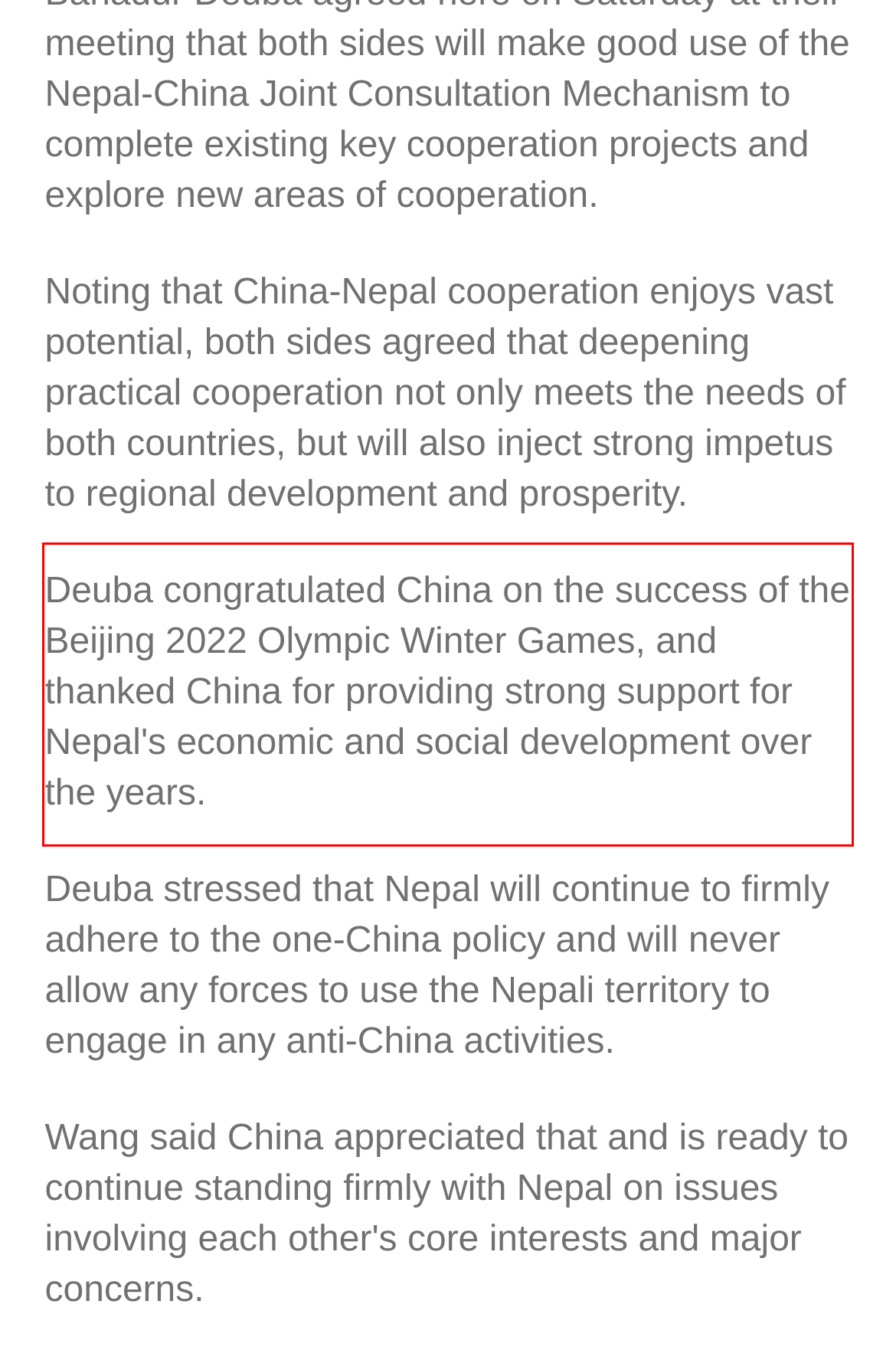Identify the red bounding box in the webpage screenshot and perform OCR to generate the text content enclosed.

Deuba congratulated China on the success of the Beijing 2022 Olympic Winter Games, and thanked China for providing strong support for Nepal's economic and social development over the years.